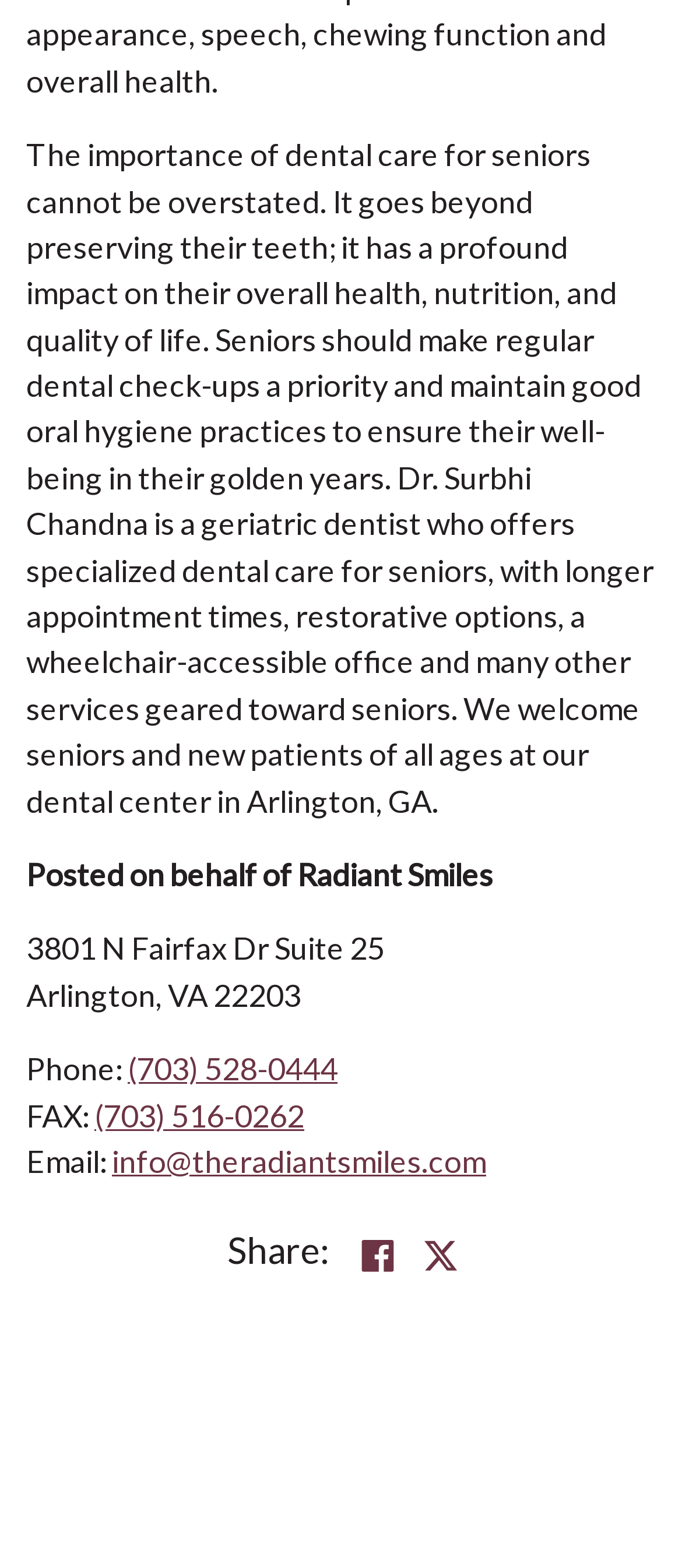What is the name of the dentist?
Please provide a single word or phrase as the answer based on the screenshot.

Dr. Surbhi Chandna